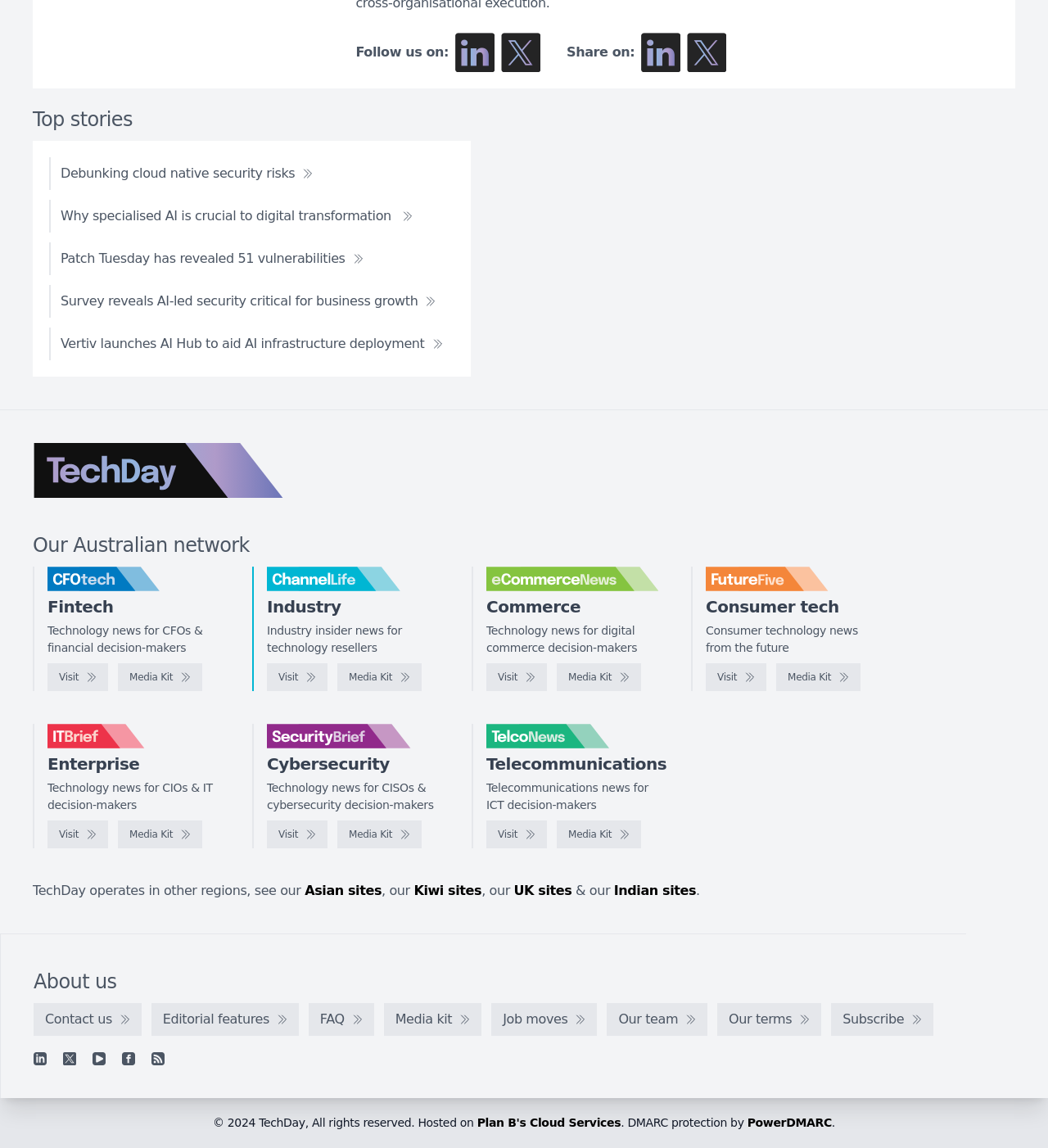What is the website about?
Please answer the question with a detailed and comprehensive explanation.

Based on the webpage, I can see that it is a news website that provides various technology-related news and articles. The website has different sections such as Top stories, Australian network, and various logos of different technology news websites.